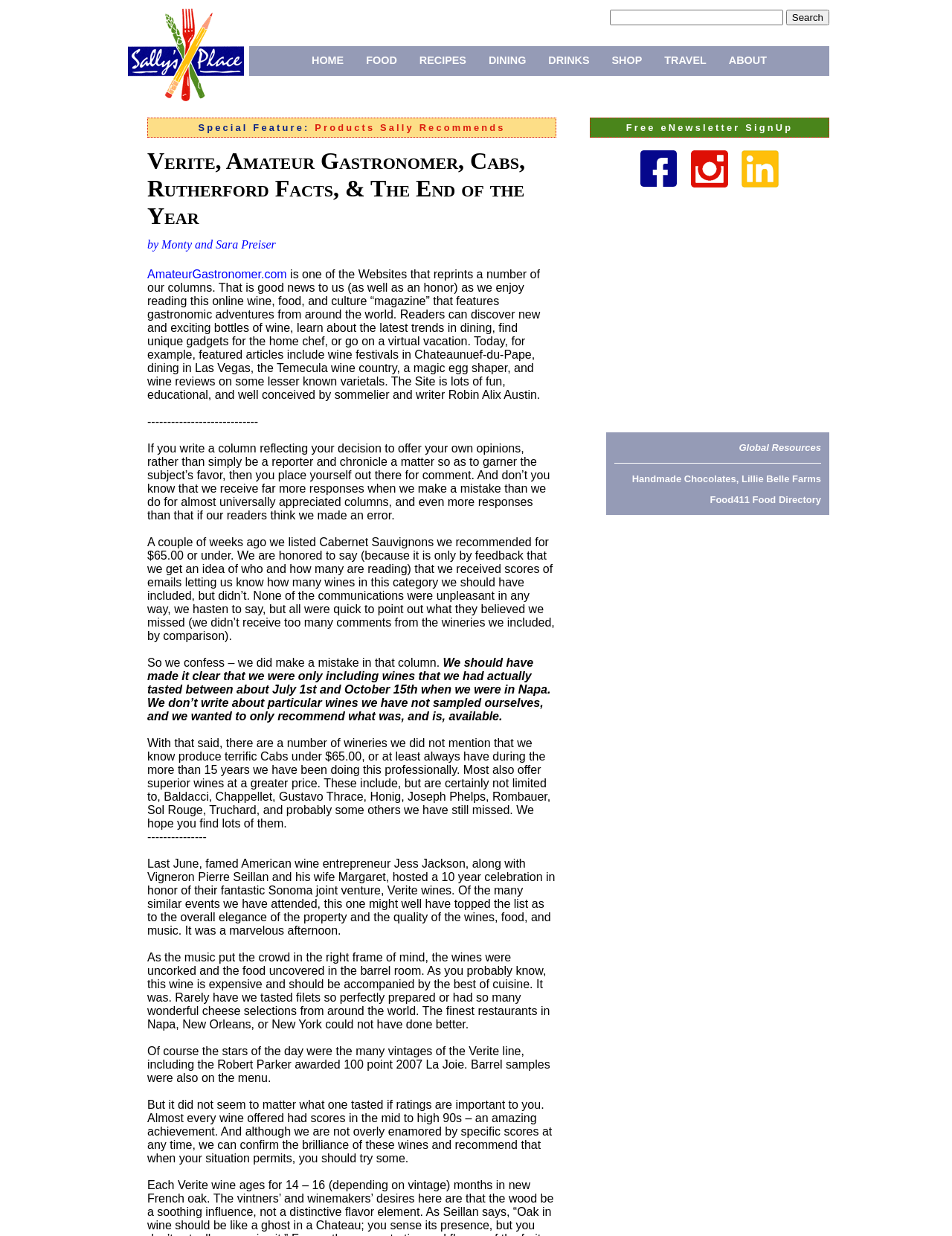Identify the main heading from the webpage and provide its text content.

Verite, Amateur Gastronomer, Cabs, Rutherford Facts, & The End of the Year